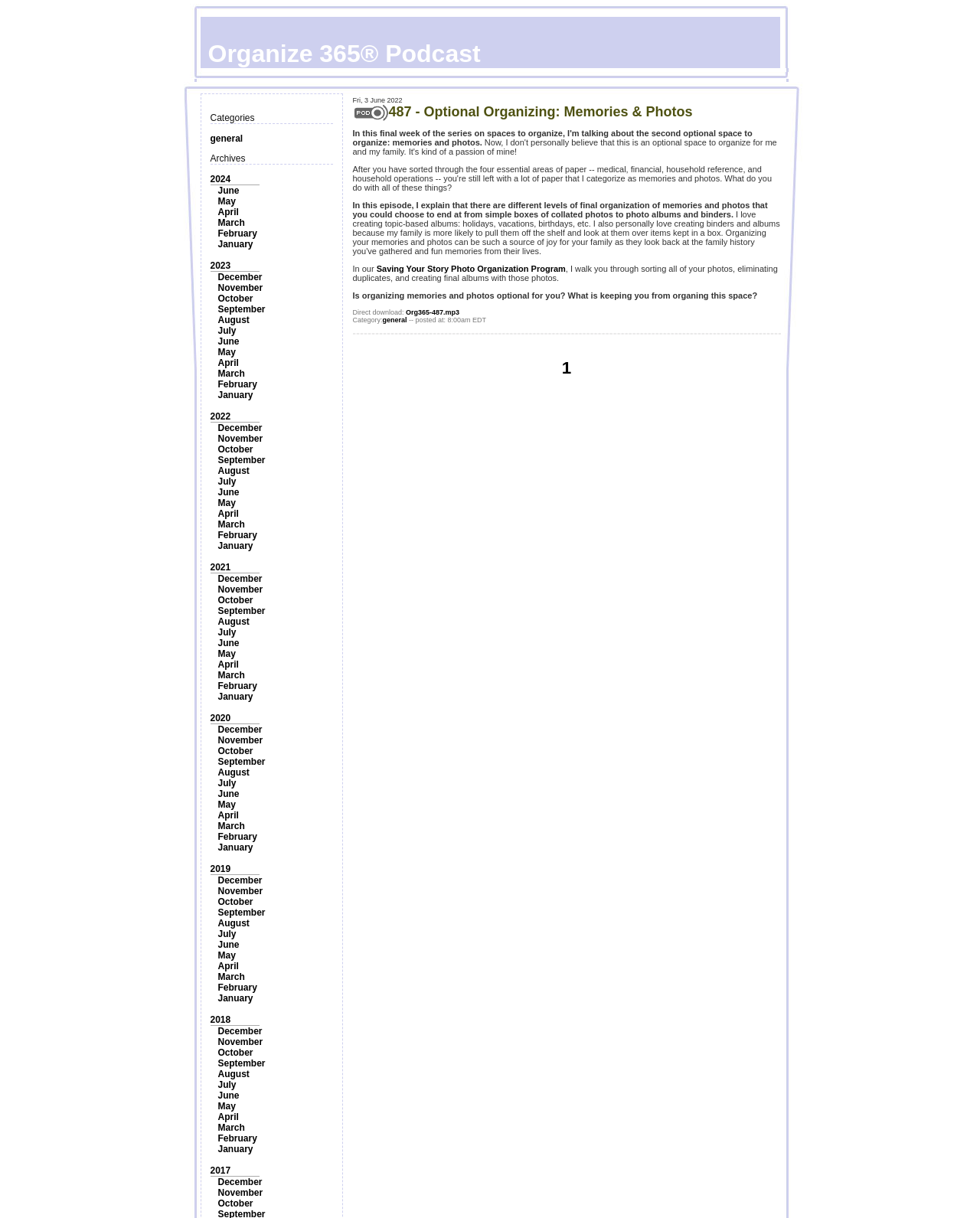What is the year above the 'June' link?
Please provide a single word or phrase based on the screenshot.

2024